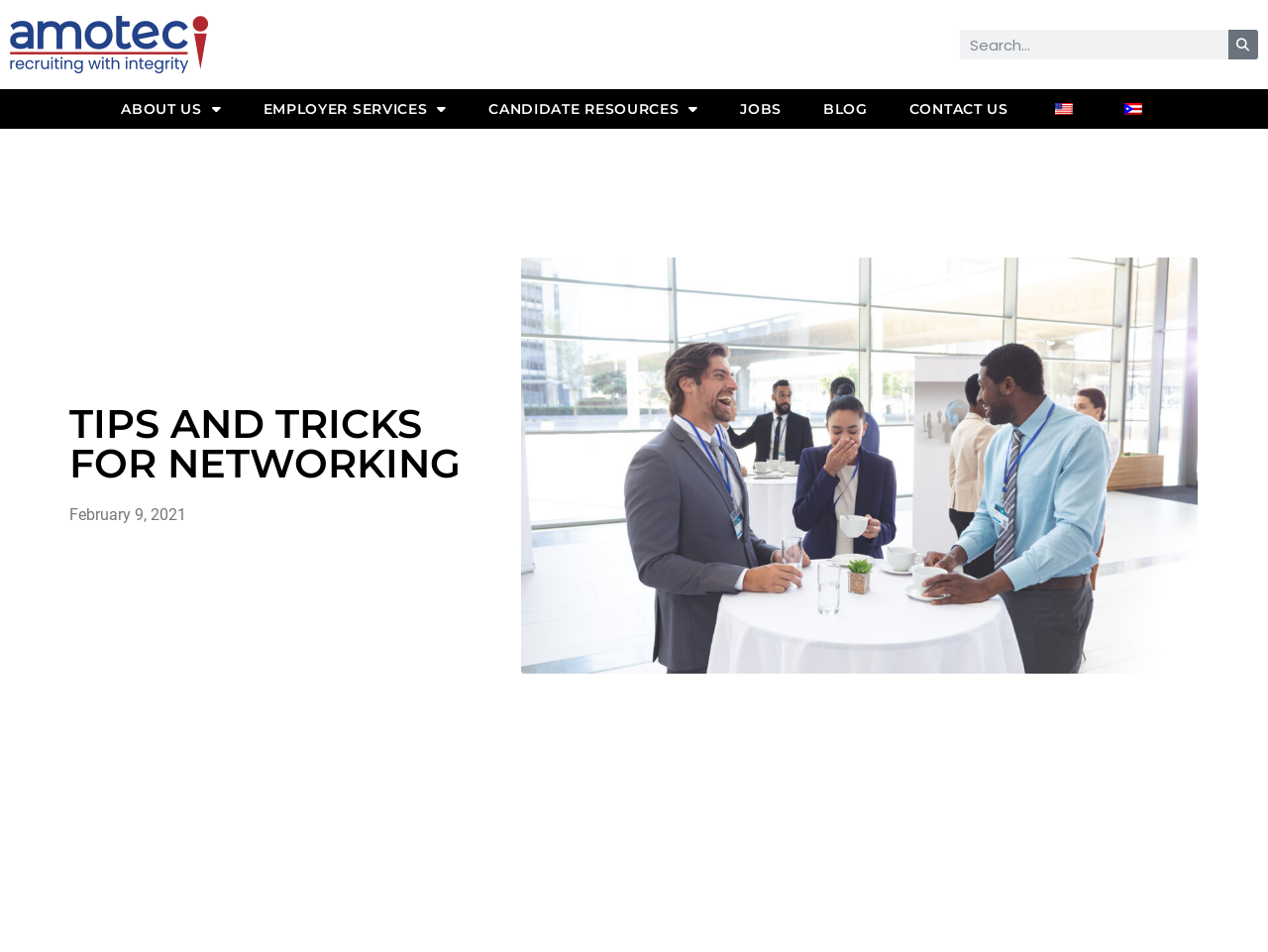Can you extract the primary headline text from the webpage?

TIPS AND TRICKS FOR NETWORKING